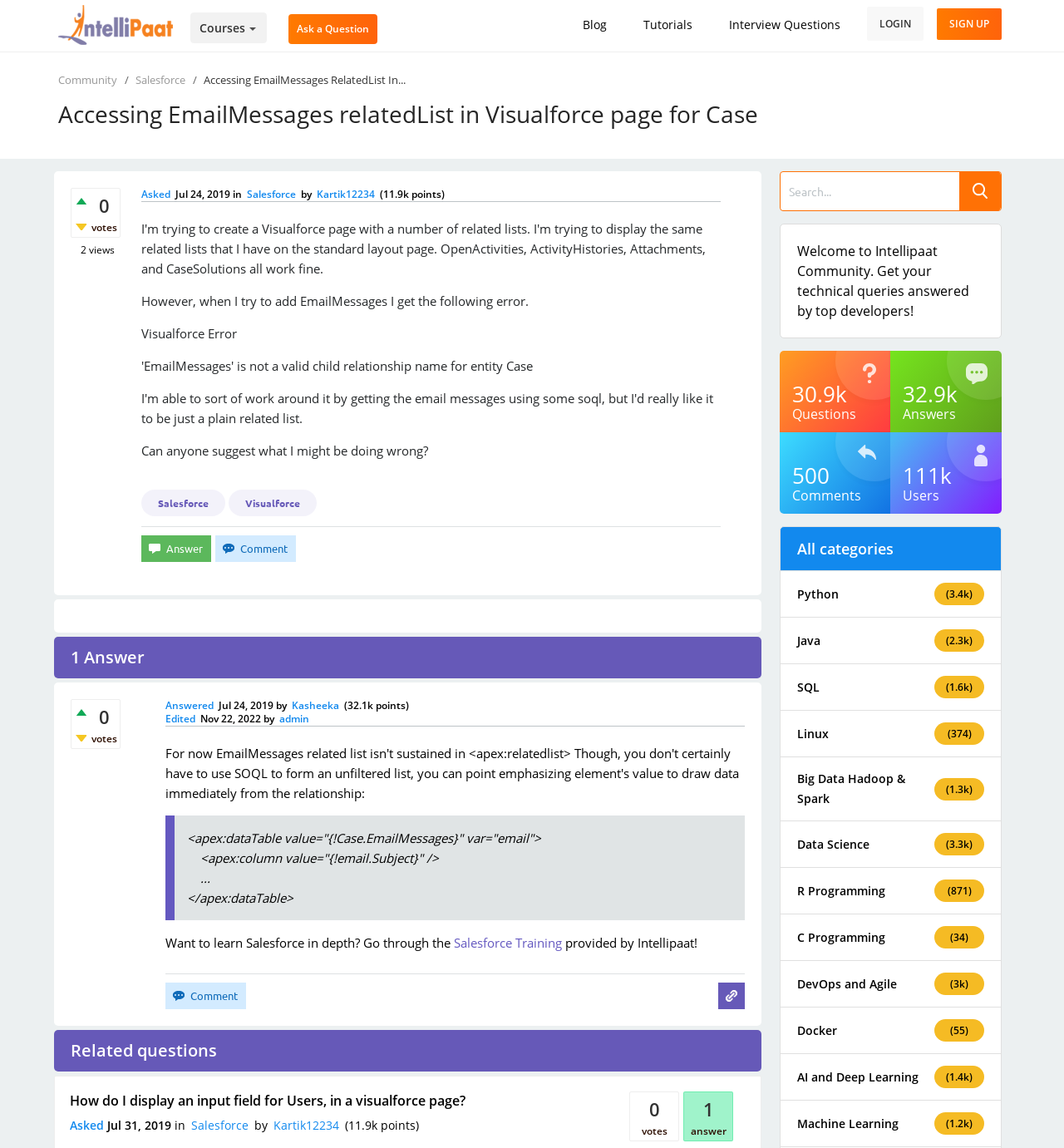Please determine the bounding box coordinates of the element to click on in order to accomplish the following task: "Learn more about Strub". Ensure the coordinates are four float numbers ranging from 0 to 1, i.e., [left, top, right, bottom].

None